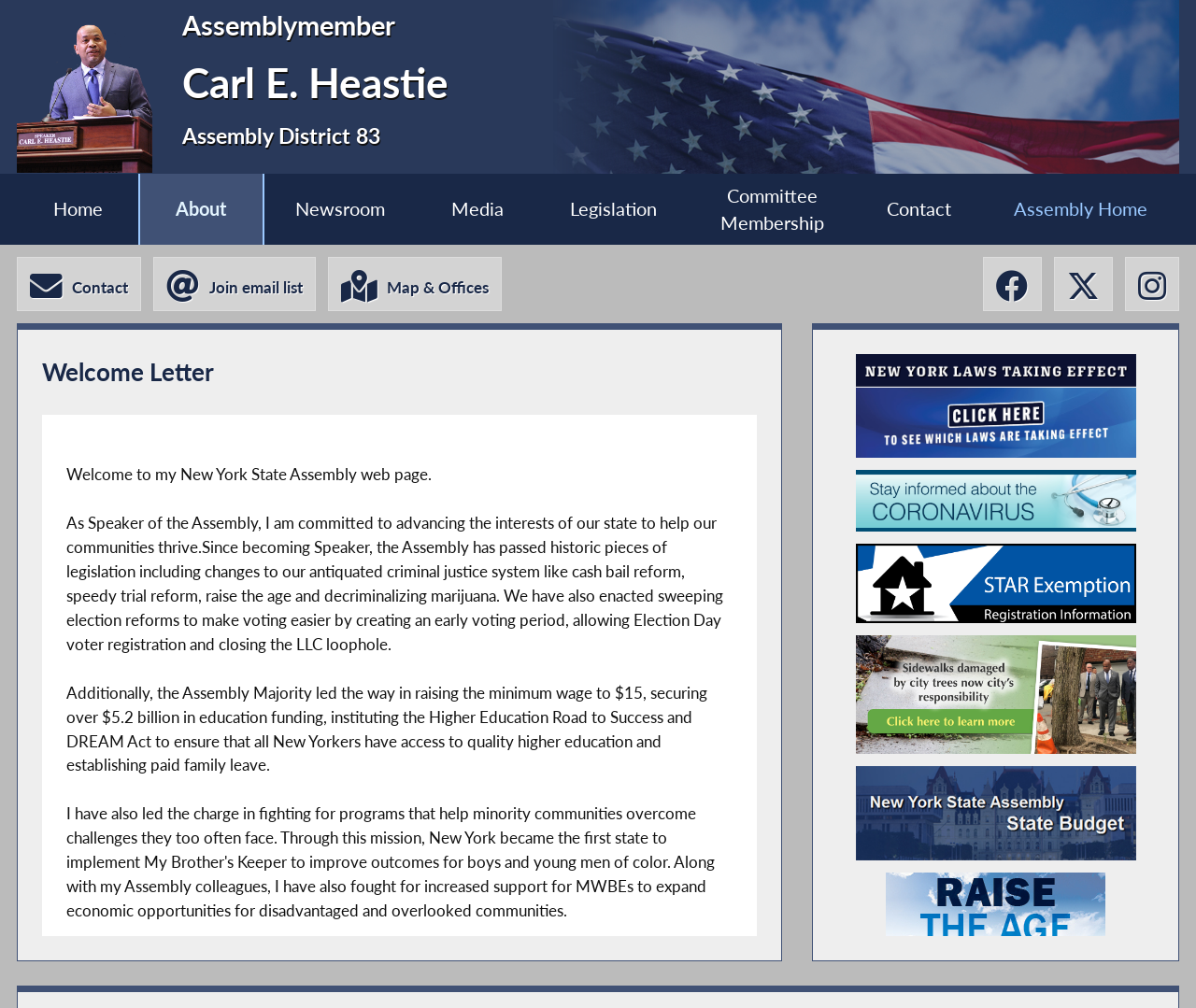Pinpoint the bounding box coordinates of the clickable element needed to complete the instruction: "Contact Assemblymember". The coordinates should be provided as four float numbers between 0 and 1: [left, top, right, bottom].

[0.014, 0.255, 0.118, 0.309]